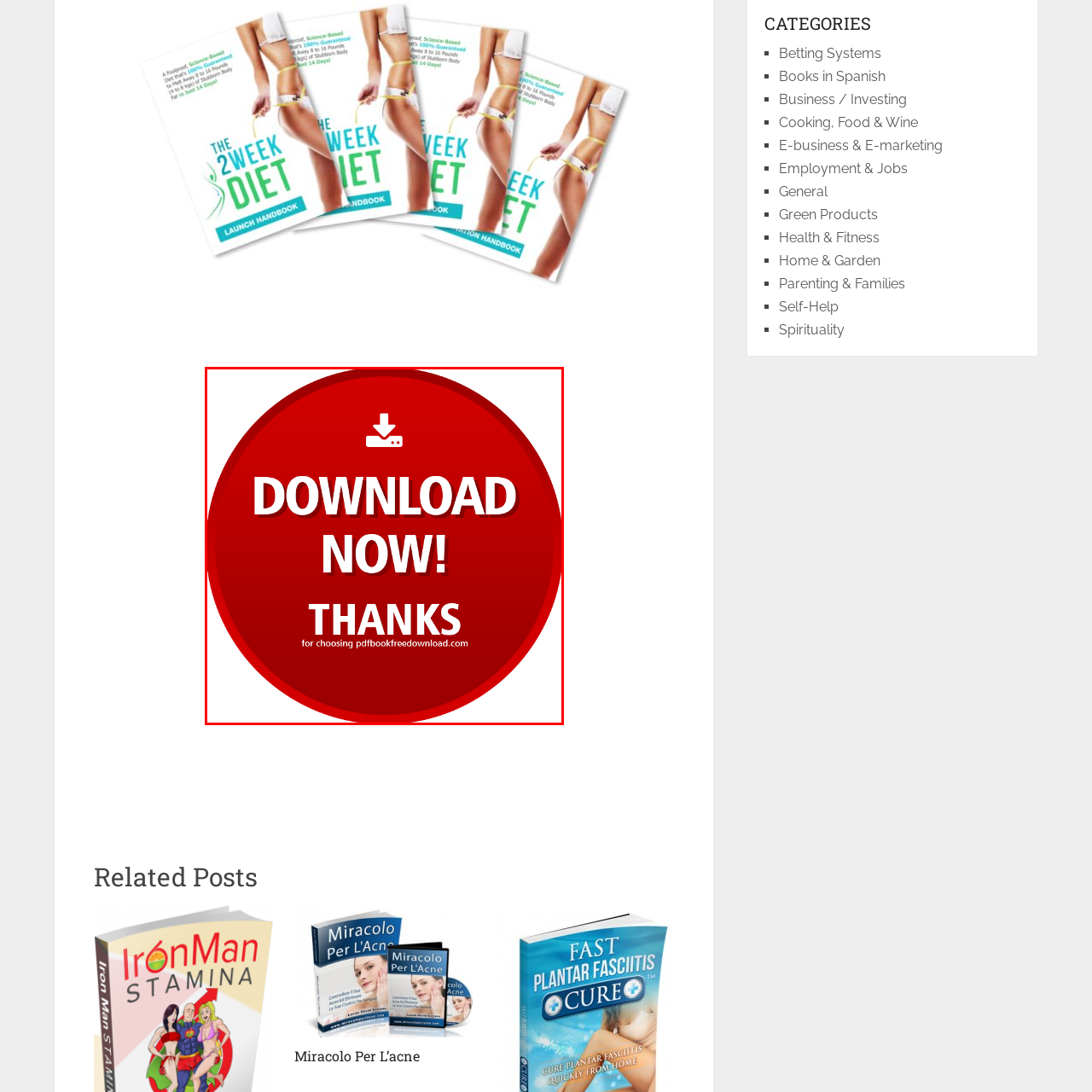Give an in-depth explanation of the image captured within the red boundary.

The image features a vibrant red circular button prominently displaying the text "DOWNLOAD NOW!" in bold, white letters, capturing immediate attention. Above the text, there is a small graphic of a downward arrow, symbolizing the action of downloading. Below, the word "THANKS" is featured, followed by a smaller line stating "for choosing pdfbookfreedownload.com." This design imparts a sense of urgency and encourages users to click for a free PDF download, catering to those interested in accessing digital content with ease.